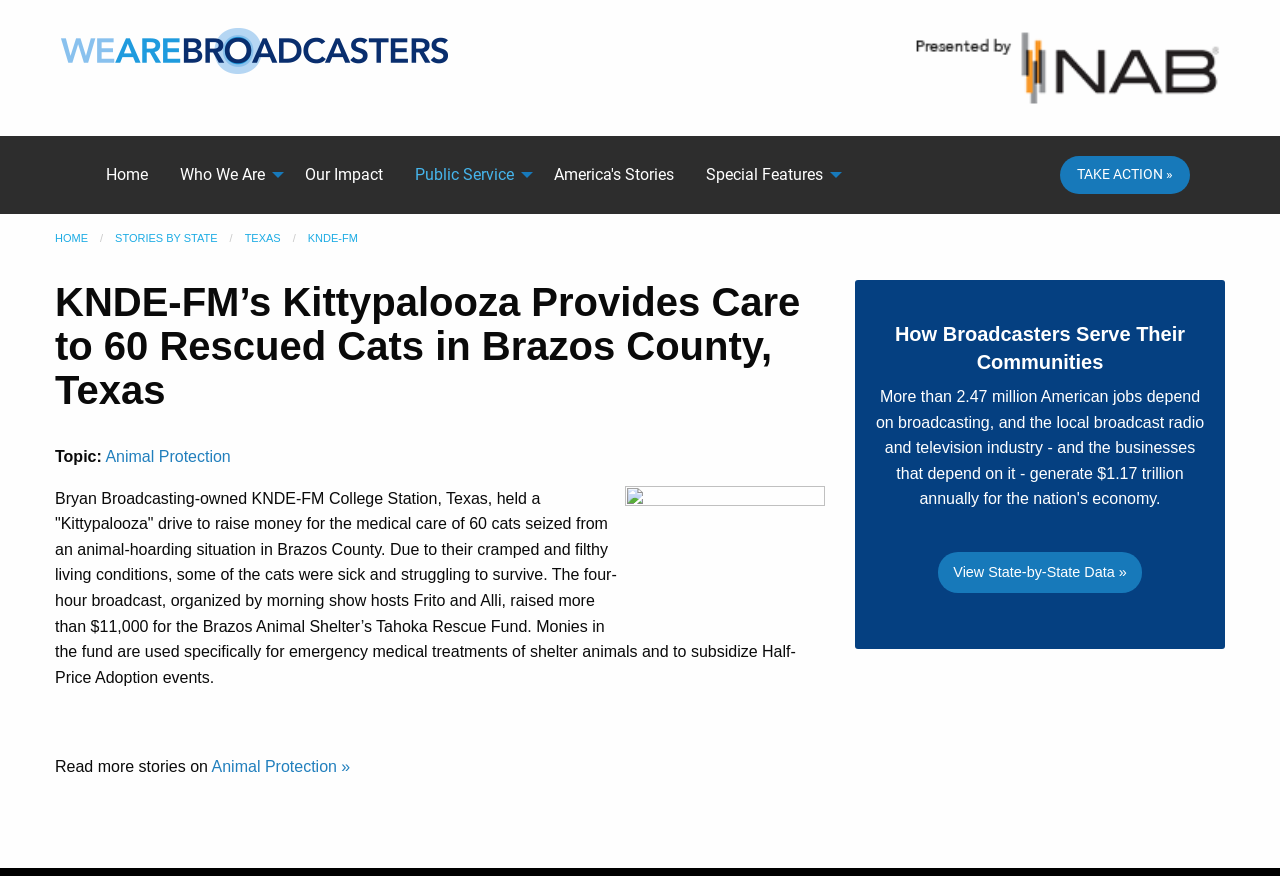Find the coordinates for the bounding box of the element with this description: "Public Service".

[0.312, 0.178, 0.42, 0.222]